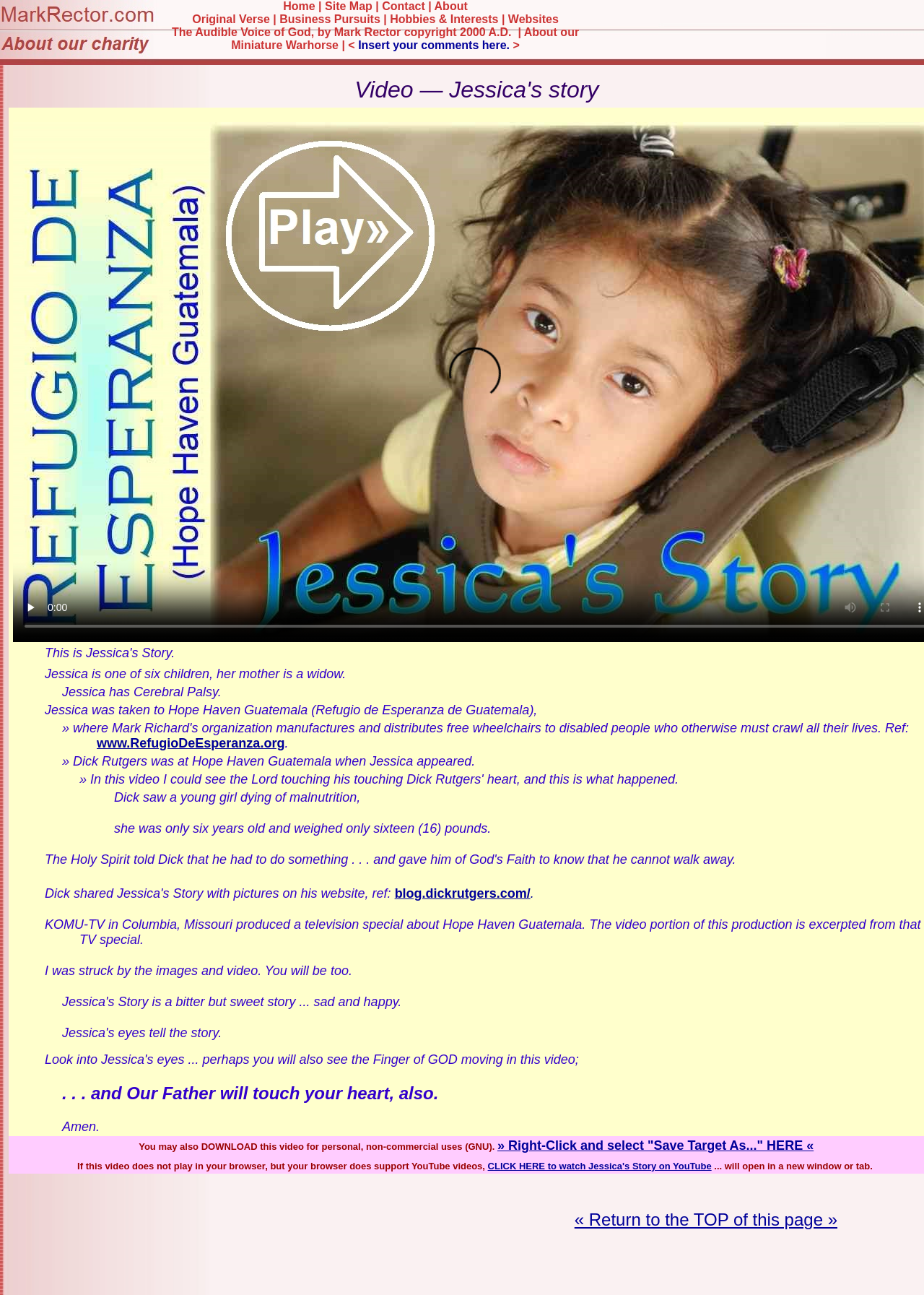Answer this question using a single word or a brief phrase:
What is Jessica's age?

Six